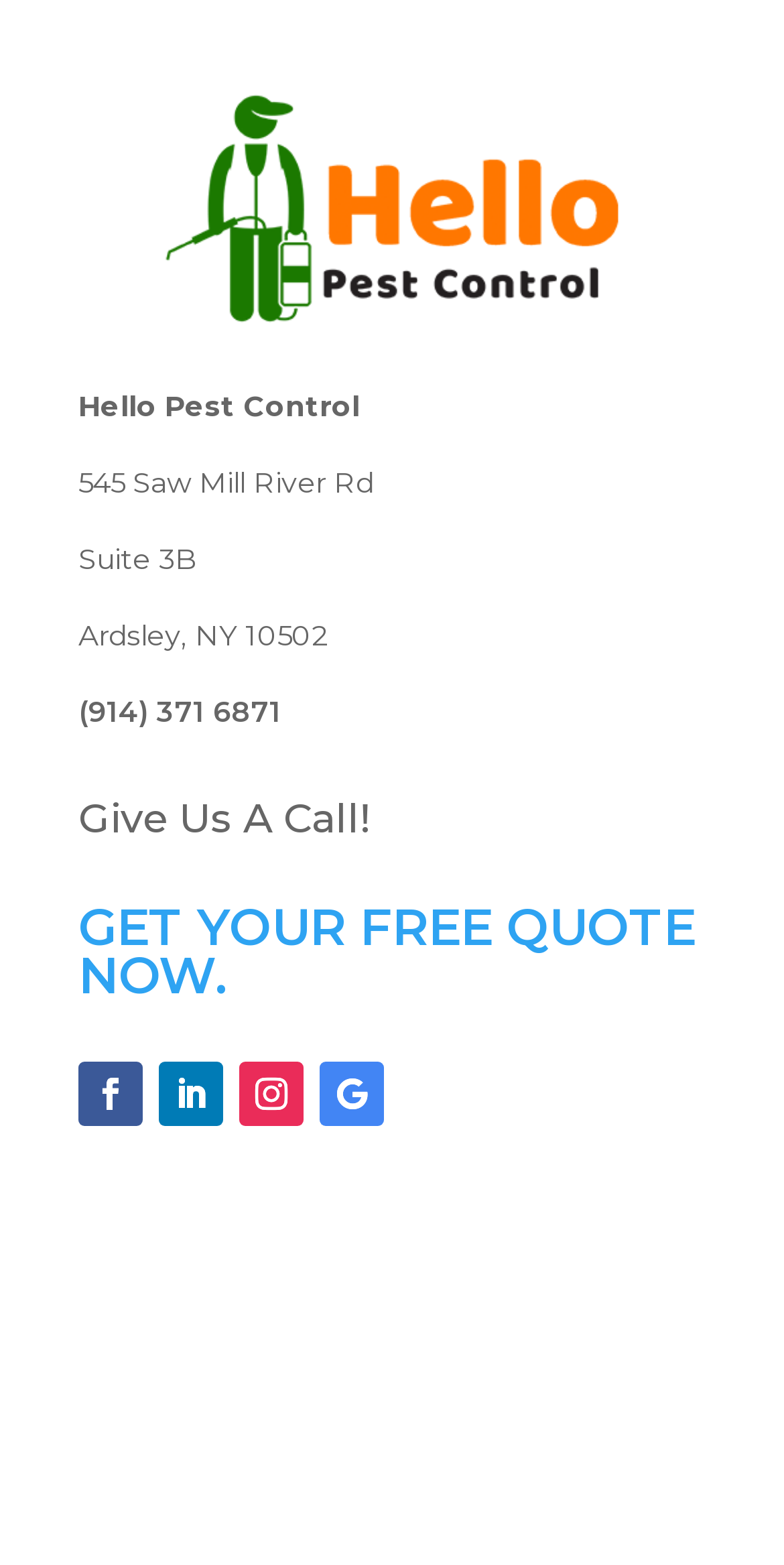What is the company's name?
Please give a detailed answer to the question using the information shown in the image.

The company's name is located at the top of the webpage, and it is represented by a logo image with the text 'Hello Pest Control'.